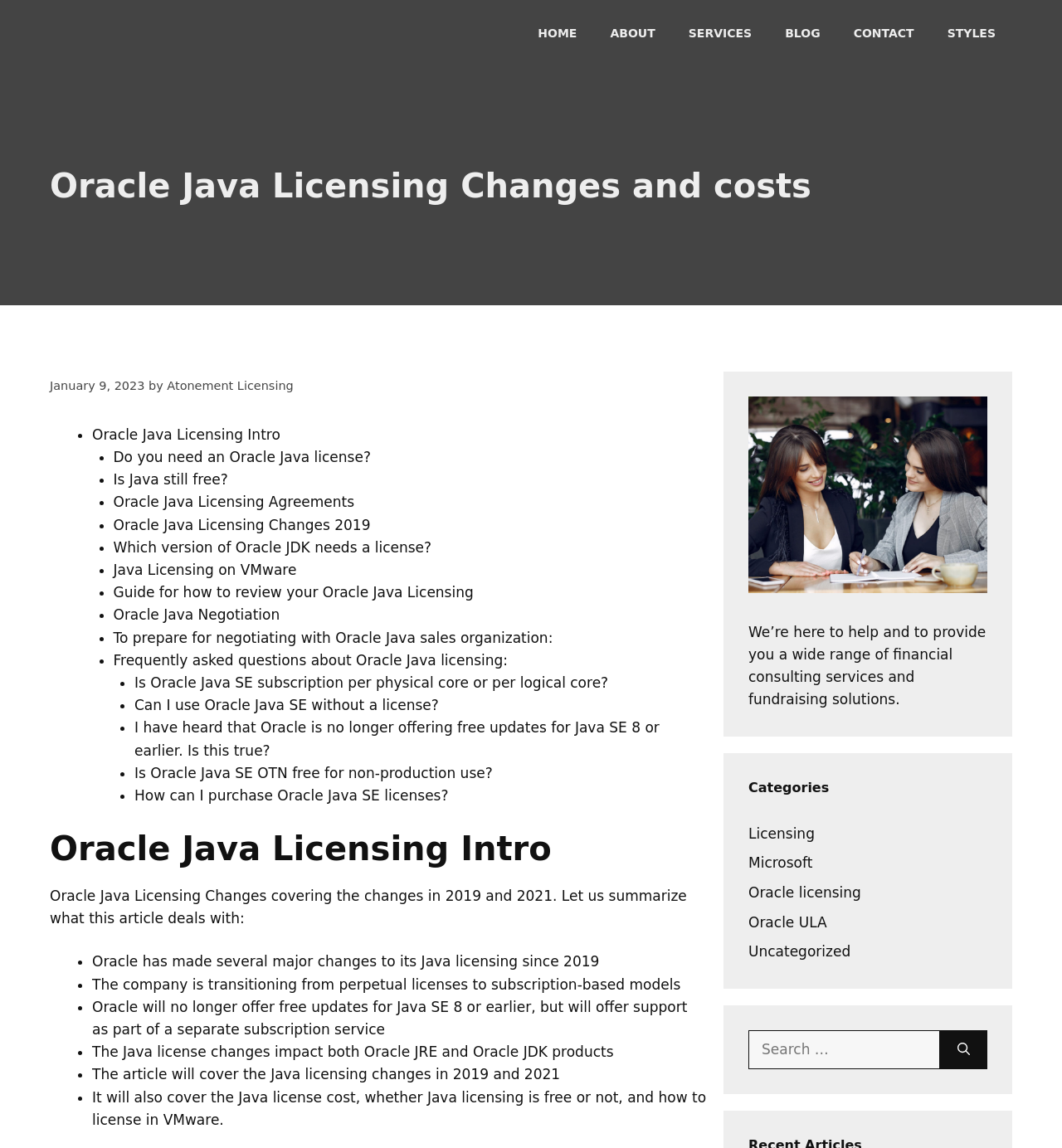What is the format of the webpage?
Answer the question with a single word or phrase derived from the image.

Blog post